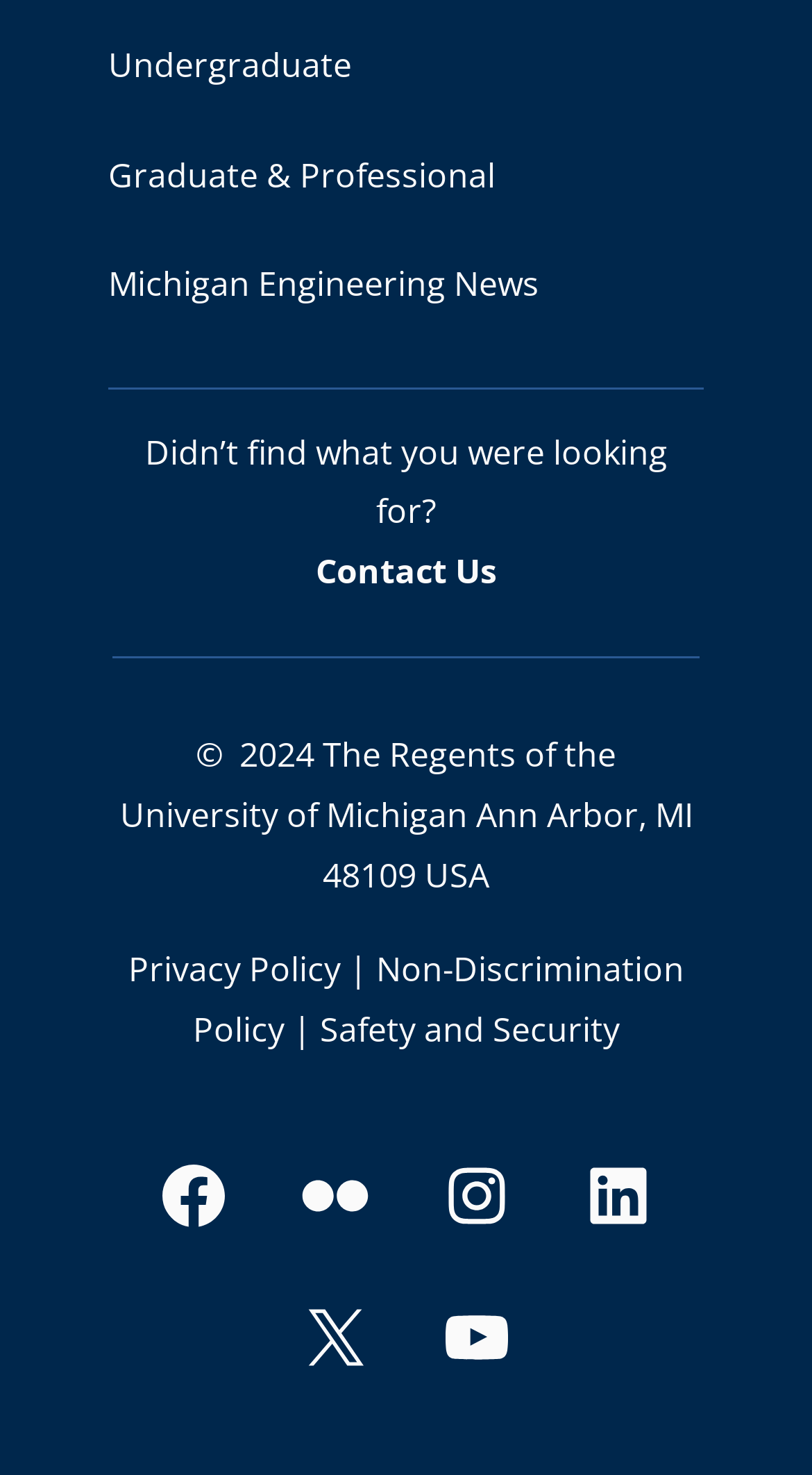Bounding box coordinates are specified in the format (top-left x, top-left y, bottom-right x, bottom-right y). All values are floating point numbers bounded between 0 and 1. Please provide the bounding box coordinate of the region this sentence describes: Michigan Engineering News

[0.133, 0.162, 0.664, 0.225]